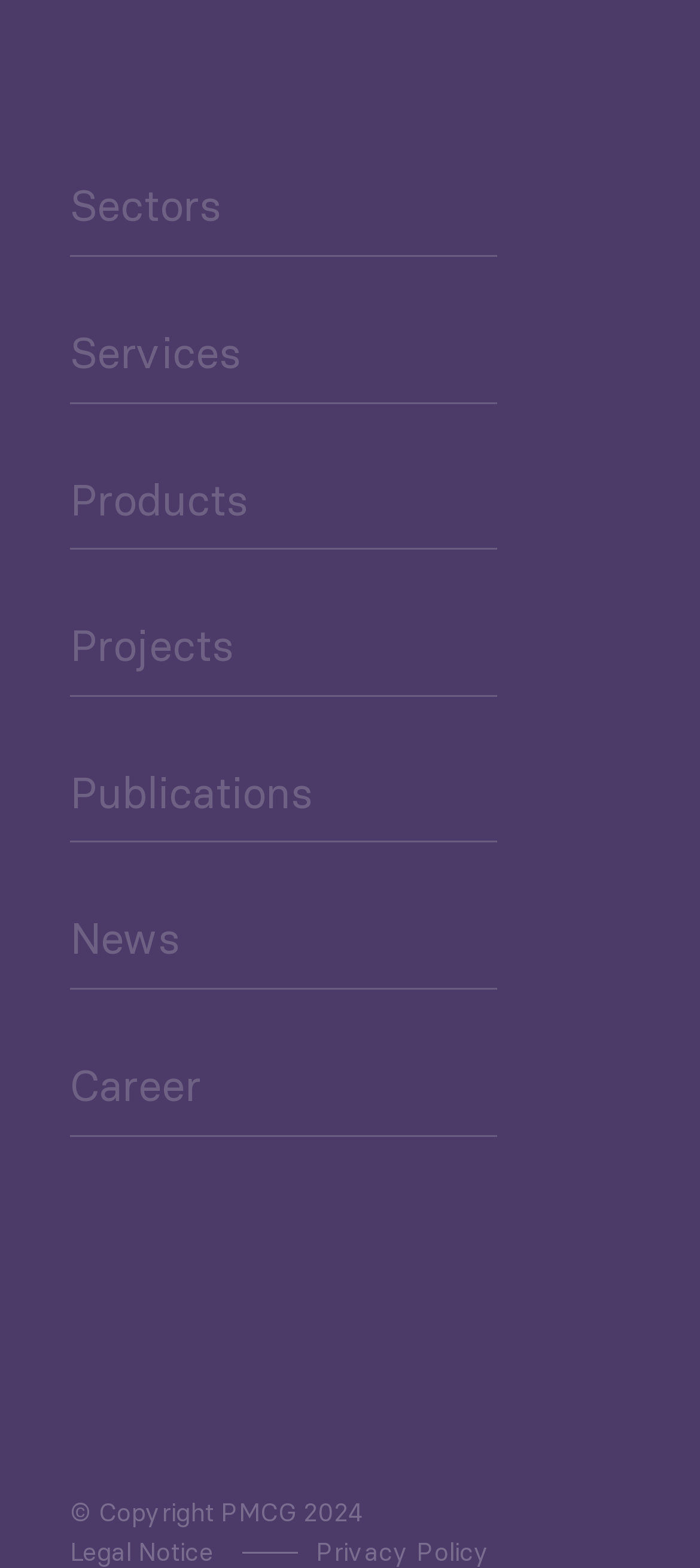Can you identify the bounding box coordinates of the clickable region needed to carry out this instruction: 'Read Publications'? The coordinates should be four float numbers within the range of 0 to 1, stated as [left, top, right, bottom].

[0.1, 0.488, 0.446, 0.522]